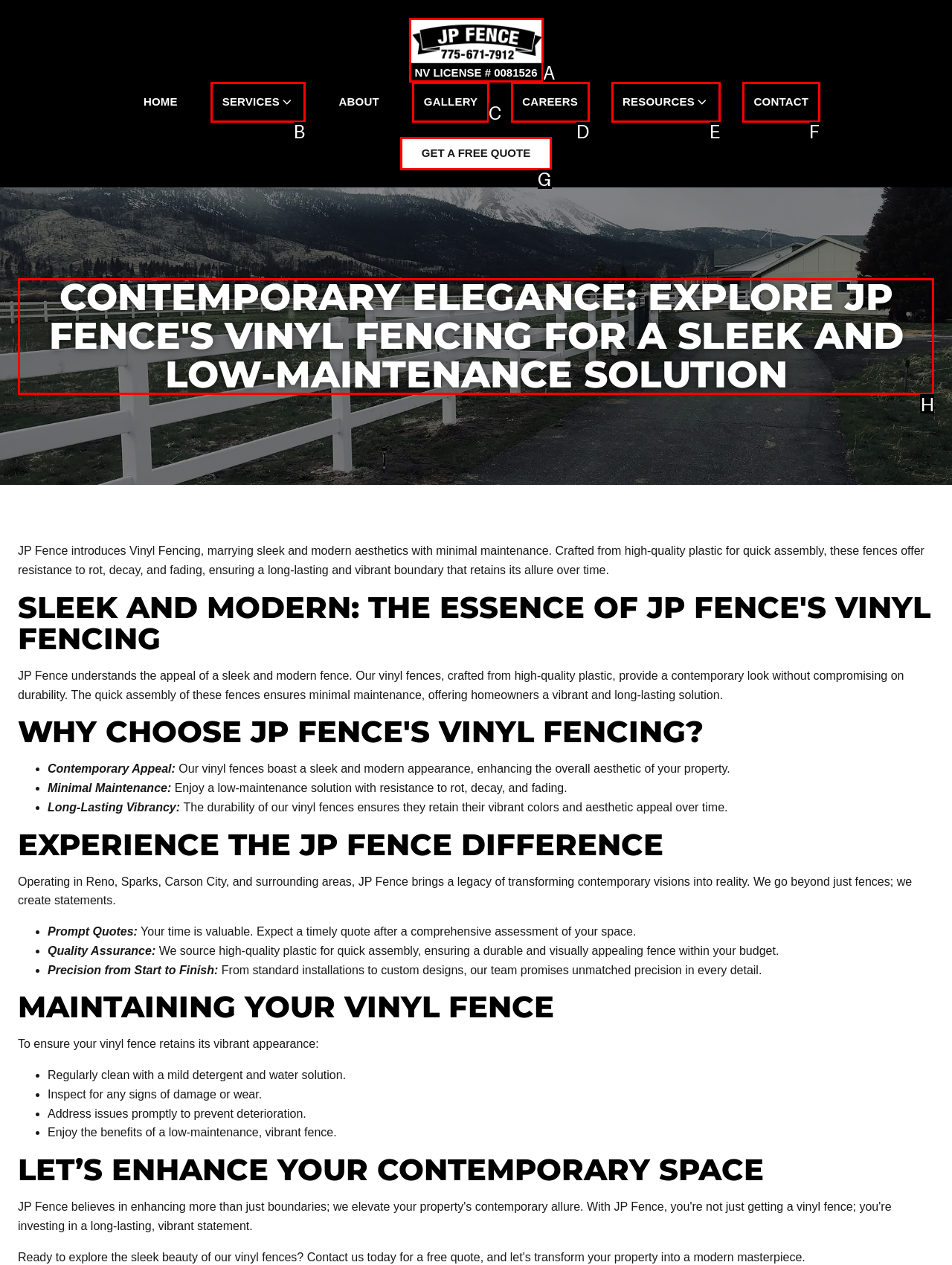Indicate which UI element needs to be clicked to fulfill the task: Learn more about 'JP Fence'
Answer with the letter of the chosen option from the available choices directly.

H